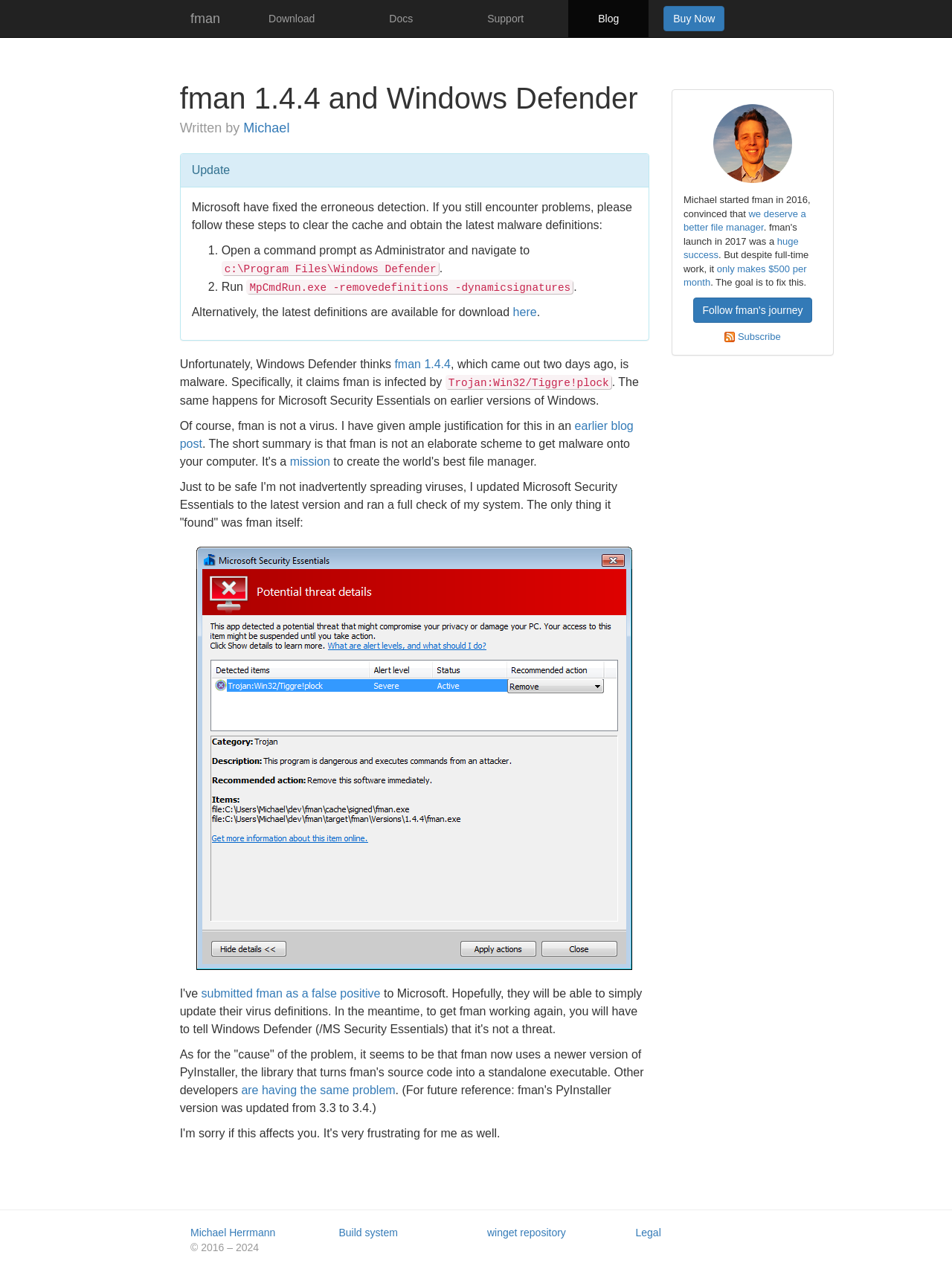Locate and provide the bounding box coordinates for the HTML element that matches this description: "Follow fman's journey".

[0.728, 0.234, 0.853, 0.254]